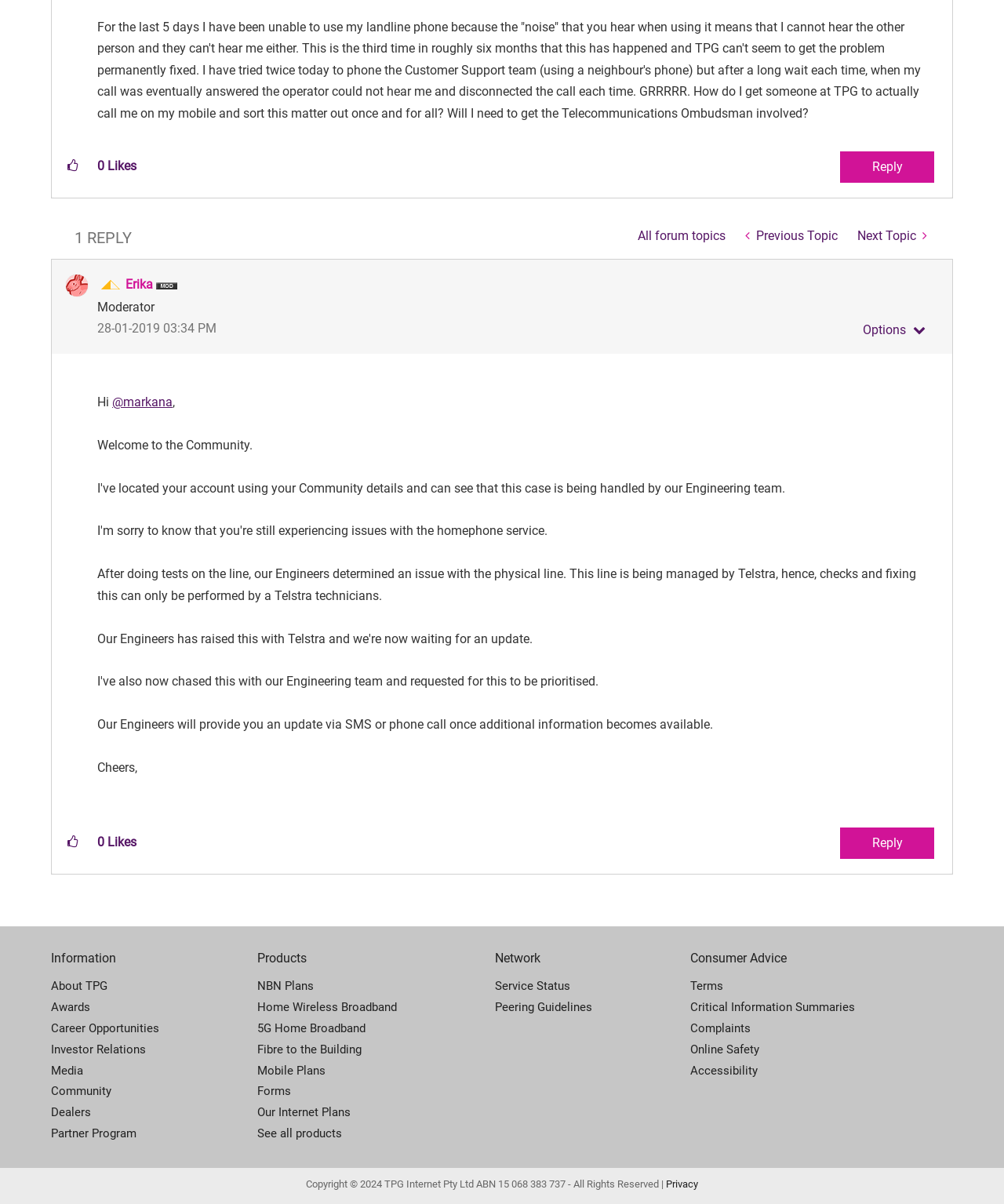Determine the bounding box coordinates (top-left x, top-left y, bottom-right x, bottom-right y) of the UI element described in the following text: Awards

[0.051, 0.828, 0.256, 0.846]